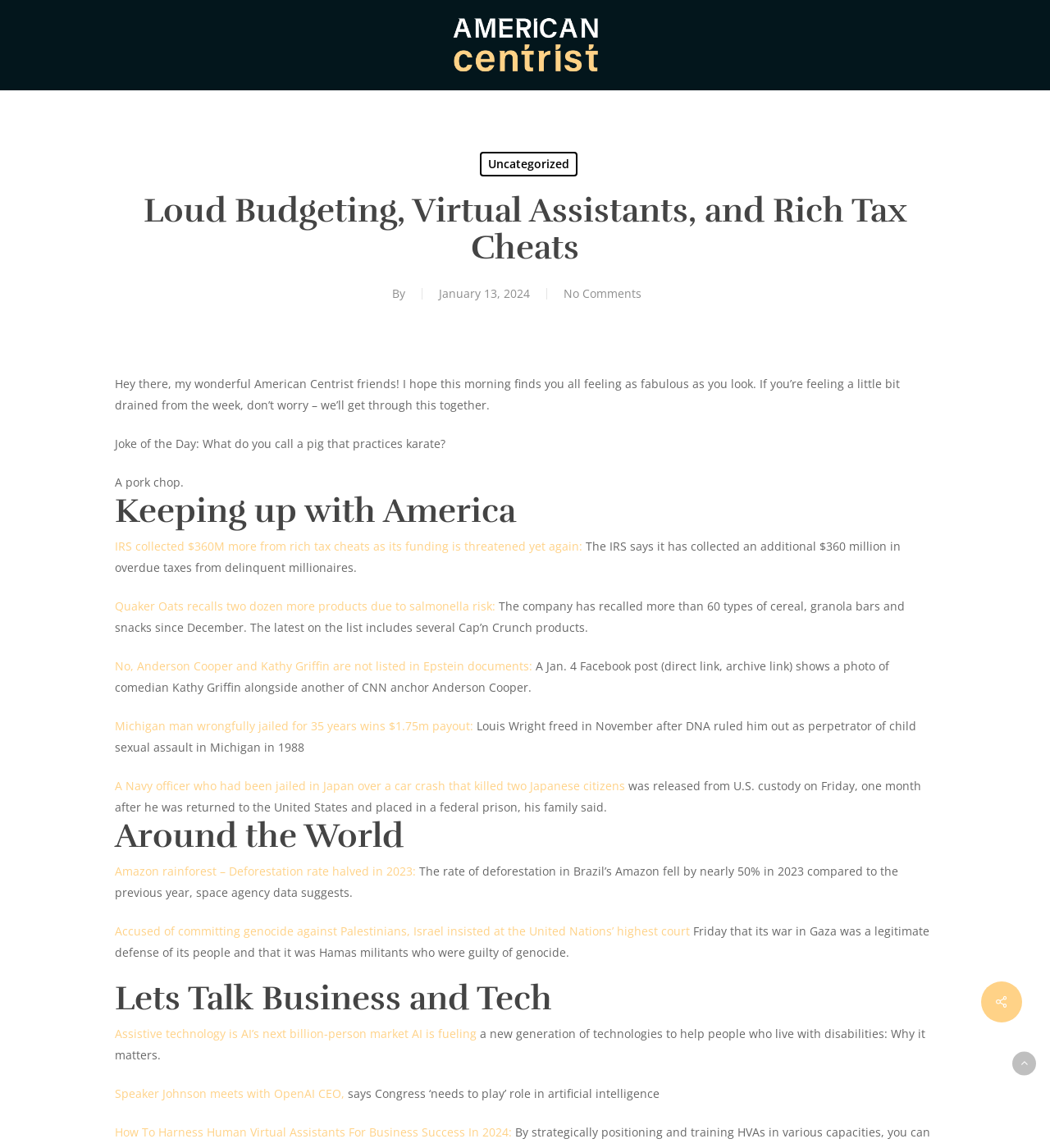Extract the main headline from the webpage and generate its text.

Loud Budgeting, Virtual Assistants, and Rich Tax Cheats